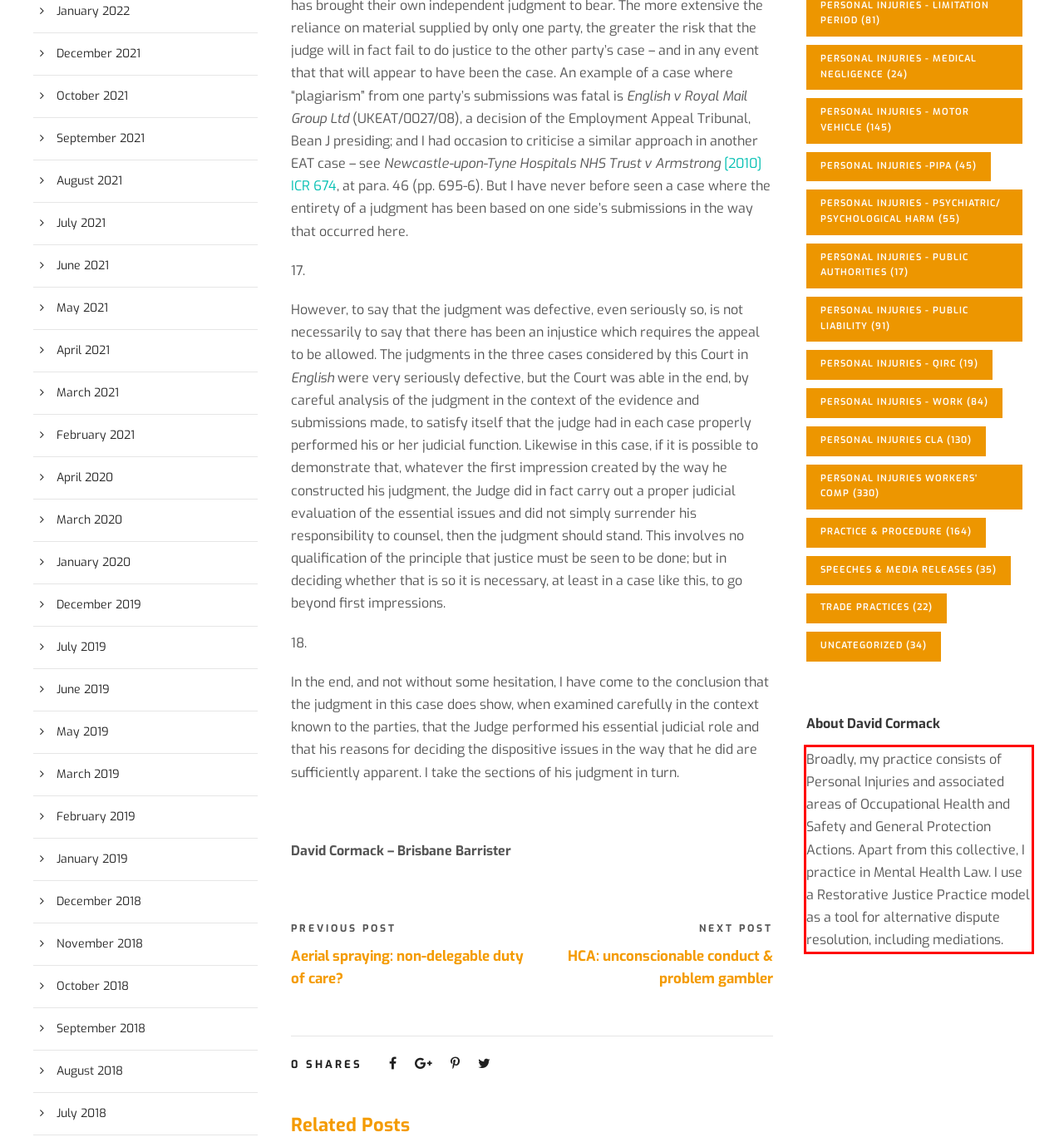You are provided with a screenshot of a webpage that includes a red bounding box. Extract and generate the text content found within the red bounding box.

Broadly, my practice consists of Personal Injuries and associated areas of Occupational Health and Safety and General Protection Actions. Apart from this collective, I practice in Mental Health Law. I use a Restorative Justice Practice model as a tool for alternative dispute resolution, including mediations.